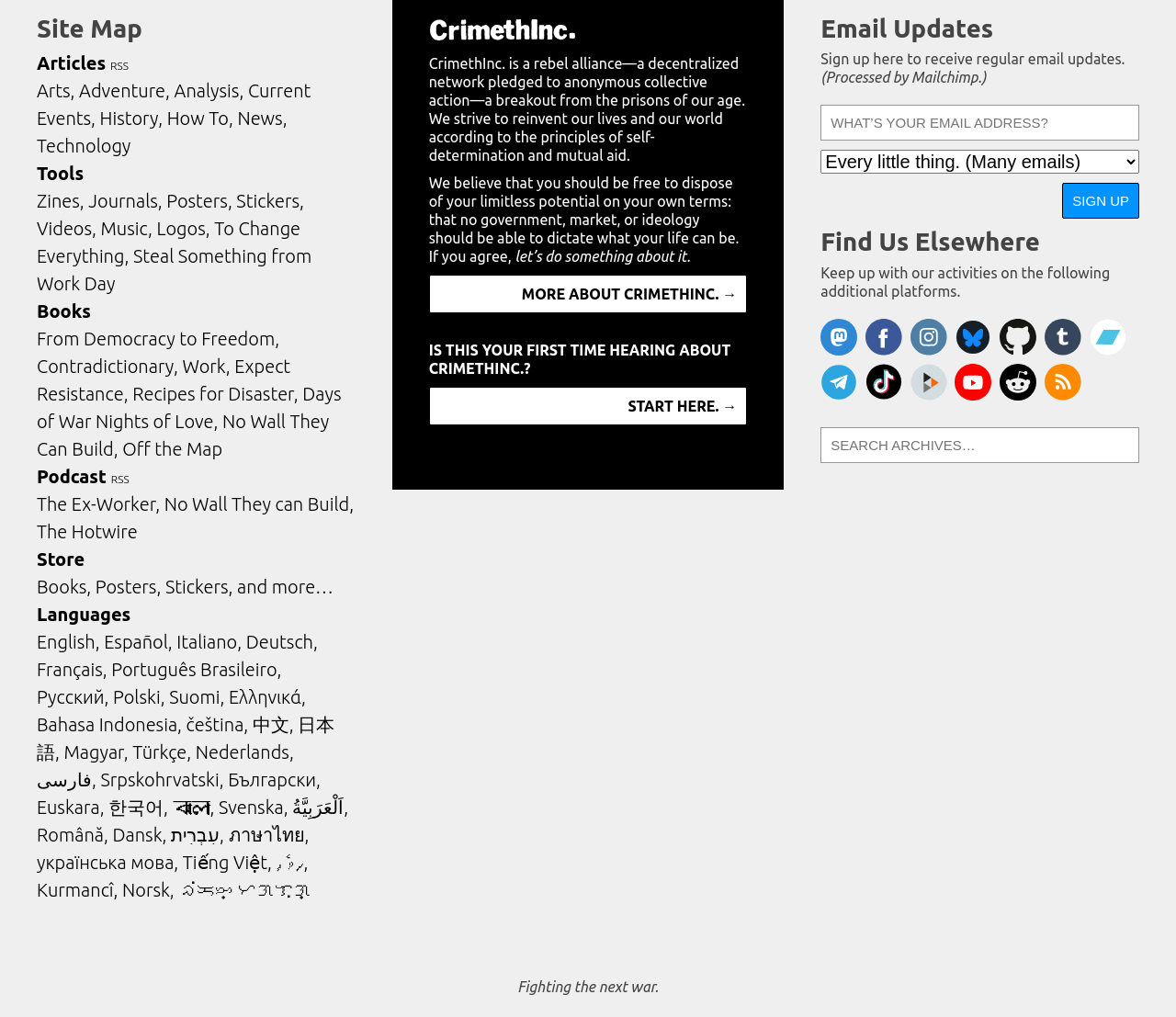Please provide a one-word or phrase answer to the question: 
Is there a store on the website?

Yes